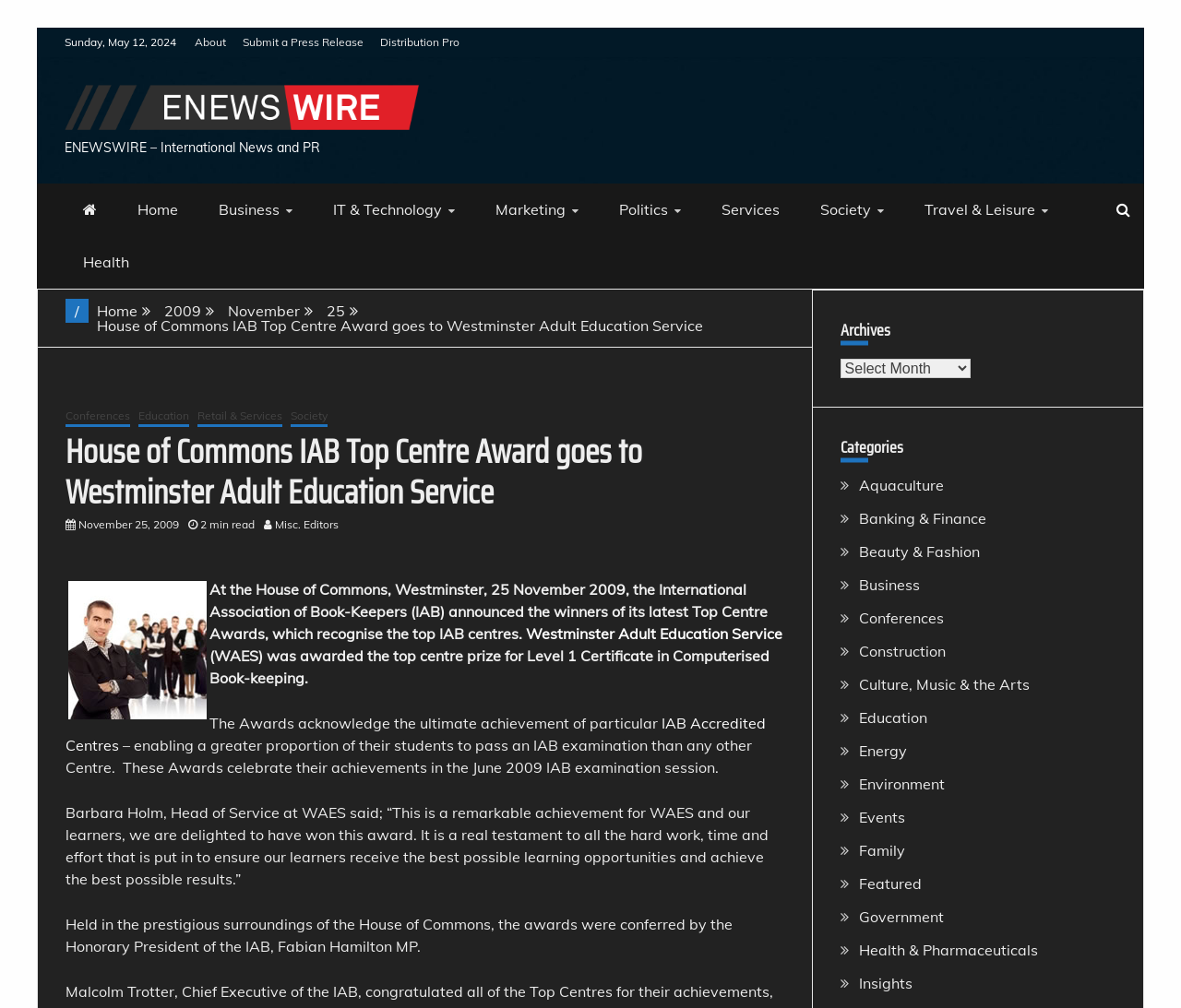Describe every aspect of the webpage comprehensively.

This webpage appears to be a news article or press release about the International Association of Book-Keepers (IAB) announcing the winners of its Top Centre Awards at the House of Commons in Westminster on November 25, 2009. 

At the top of the page, there is a navigation menu with links to "About", "Submit a Press Release", and "Distribution Pro". Below this, there is a logo and a heading that reads "ENEWSWIRE – International News and PR". 

On the left side of the page, there is a vertical menu with links to various categories, including "Business", "IT & Technology", "Marketing", "Politics", and others. 

The main content of the page is divided into sections. The first section has a heading that reads "House of Commons IAB Top Centre Award goes to Westminster Adult Education Service" and a subheading that indicates the date of the event. 

Below this, there is a paragraph of text that describes the award and the winner, Westminster Adult Education Service (WAES). There is also an image of a business-related logo, likely representing WAES. 

The next section has a quote from Barbara Holm, Head of Service at WAES, and another section describes the awards ceremony, which was held at the House of Commons. 

On the right side of the page, there are two sections: "Archives" and "Categories". The "Archives" section has a dropdown menu, and the "Categories" section has a list of links to various topics, including "Aquaculture", "Banking & Finance", "Beauty & Fashion", and others.